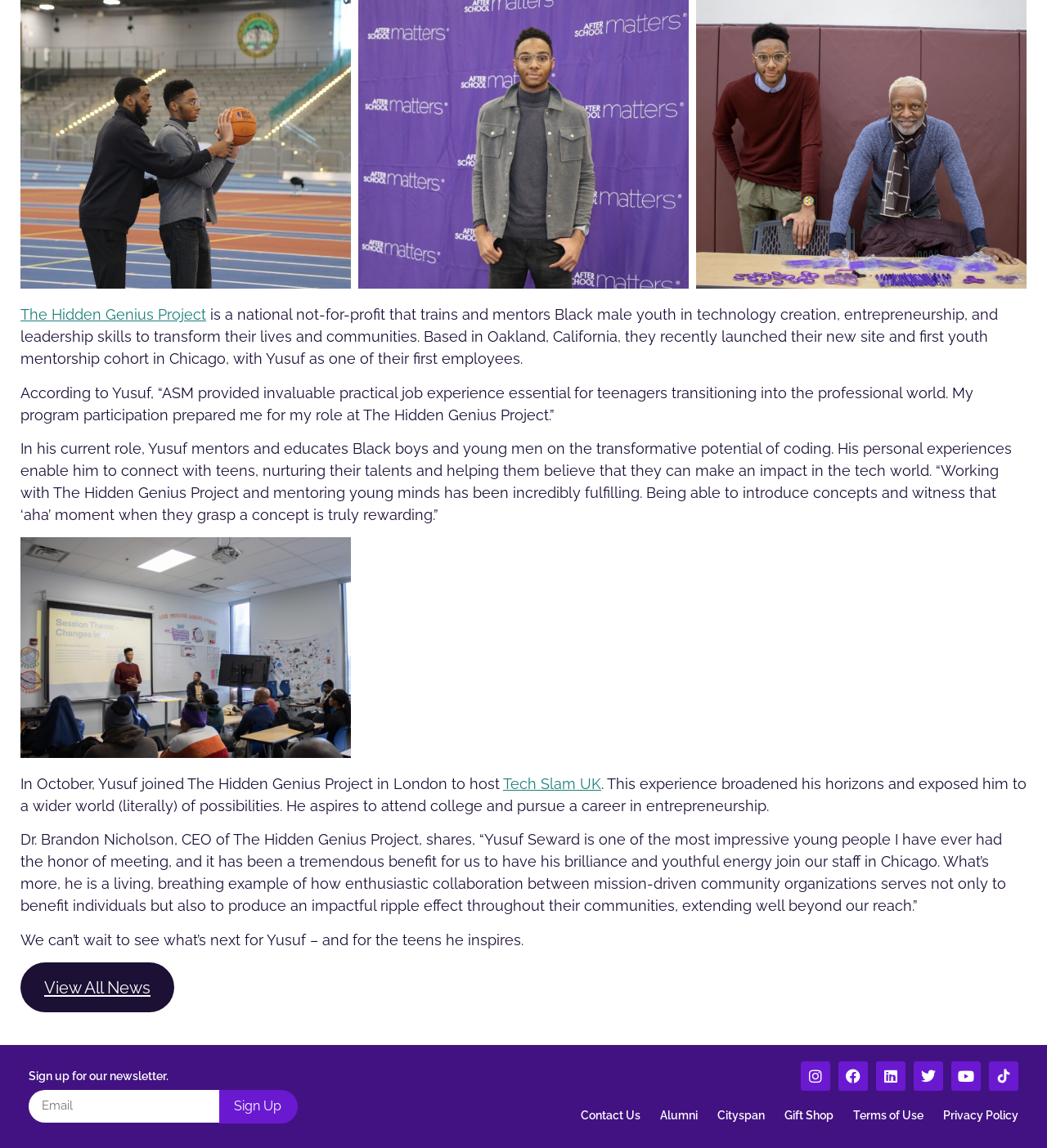What is Yusuf's current role?
Based on the image, answer the question with a single word or brief phrase.

Mentor and educator